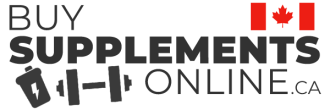Provide a single word or phrase answer to the question: 
What is the font style of the 'BUY SUPPLEMENTS' text?

Bold, modern